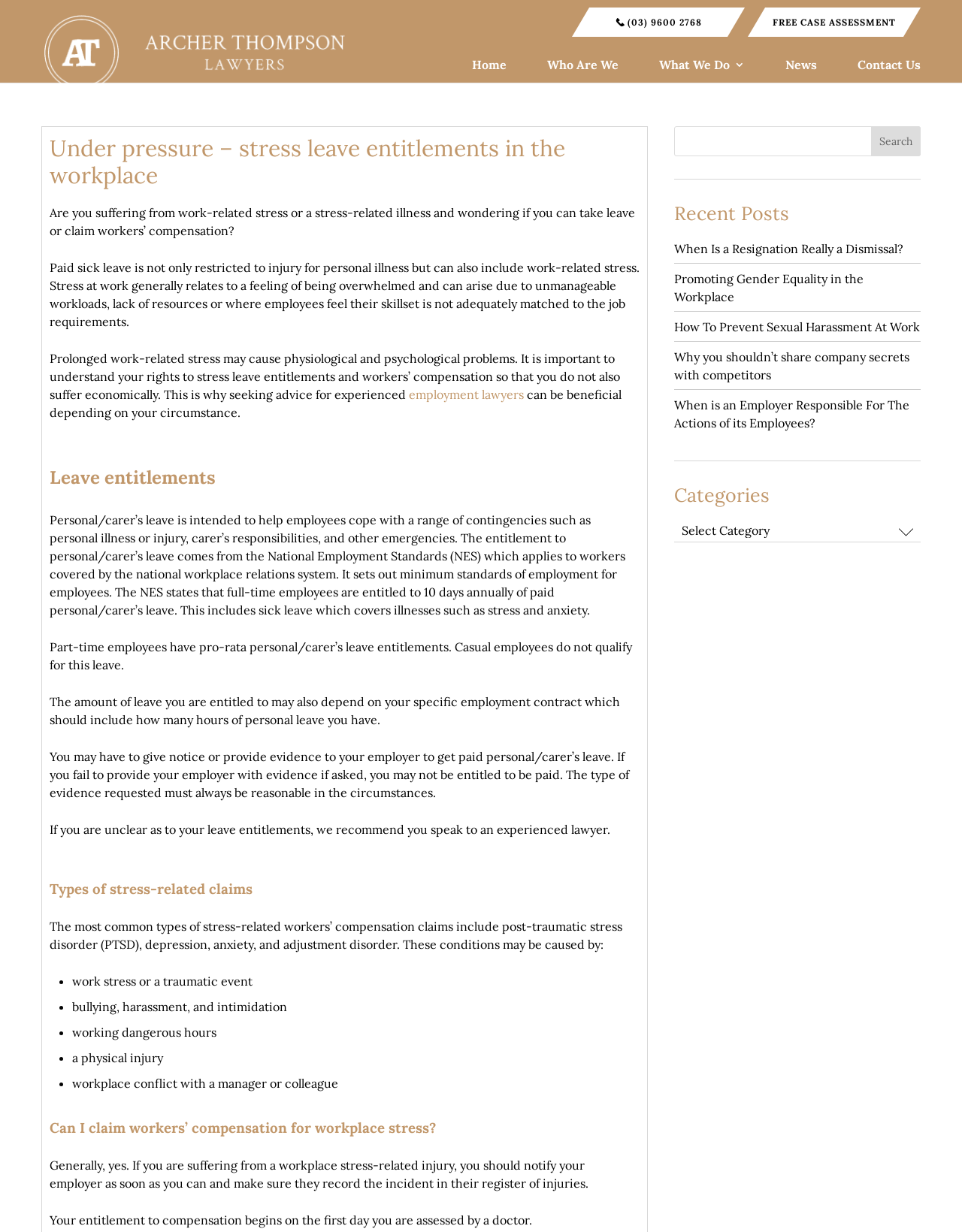By analyzing the image, answer the following question with a detailed response: What is the minimum number of days of paid personal/carer's leave entitled to full-time employees?

The webpage states that full-time employees are entitled to 10 days annually of paid personal/carer's leave, which includes sick leave that covers illnesses such as stress and anxiety.